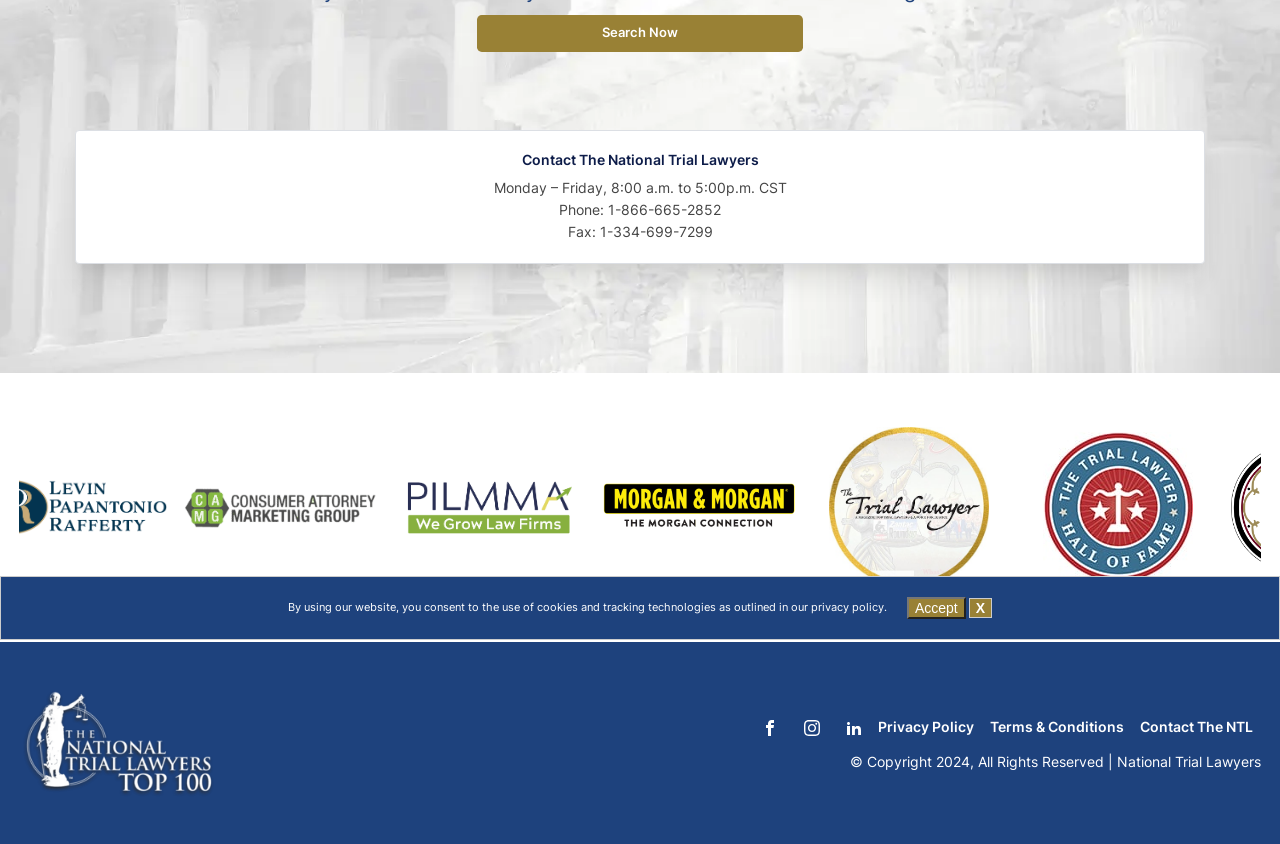Find the UI element described as: "News" and predict its bounding box coordinates. Ensure the coordinates are four float numbers between 0 and 1, [left, top, right, bottom].

None